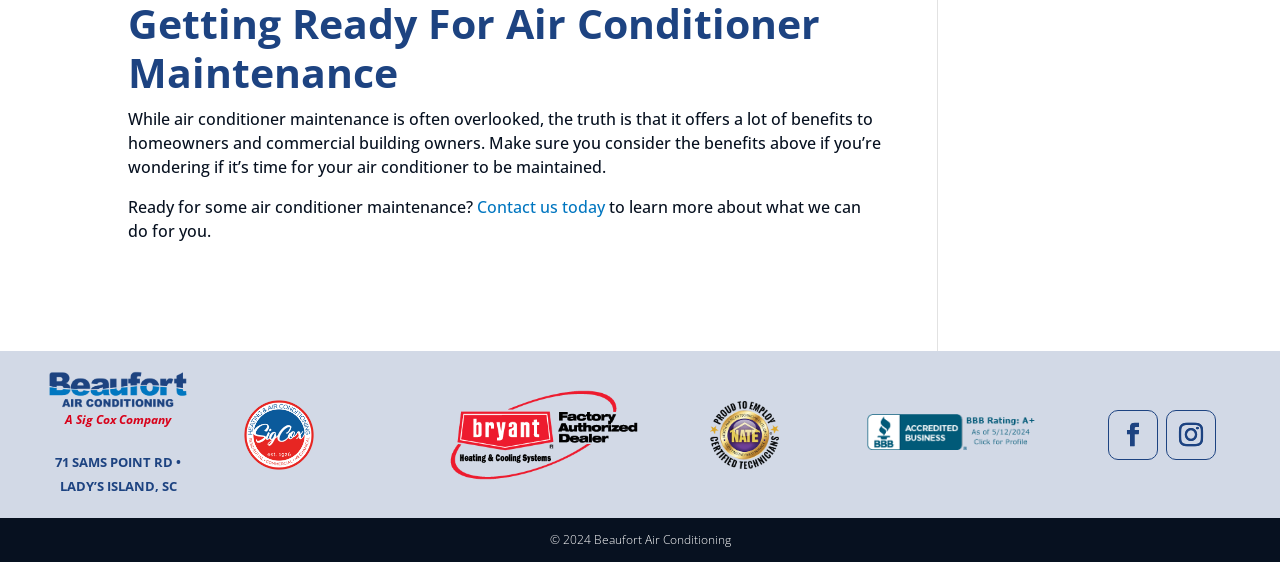Give a concise answer using only one word or phrase for this question:
What is the company name mentioned at the bottom?

Beaufort Air Conditioning